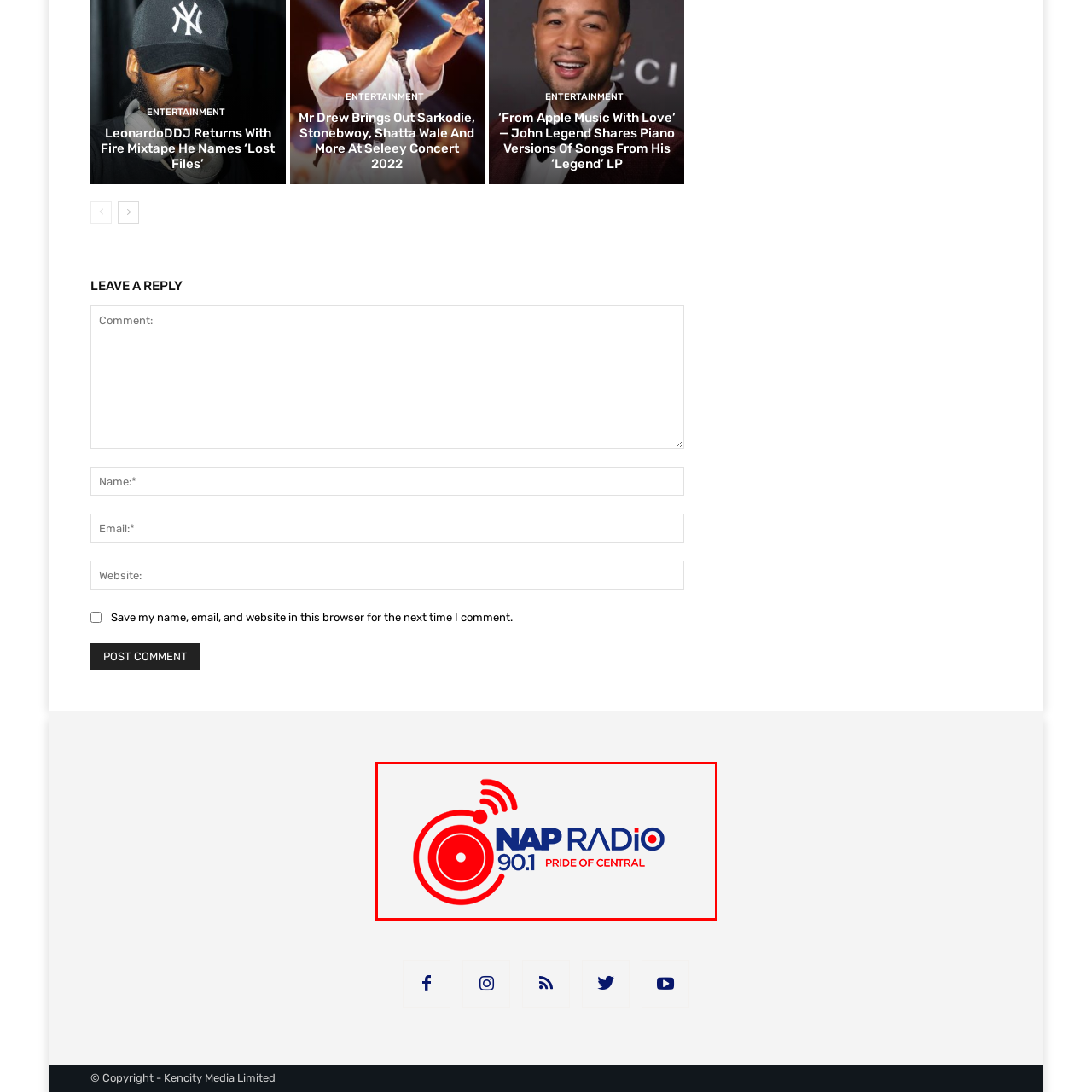What is written above the main title?
View the image encased in the red bounding box and respond with a detailed answer informed by the visual information.

Above the main title 'Nap Radio 90.1 FM', the phrase 'Pride of Central' is displayed, highlighting the station's connection to its community.